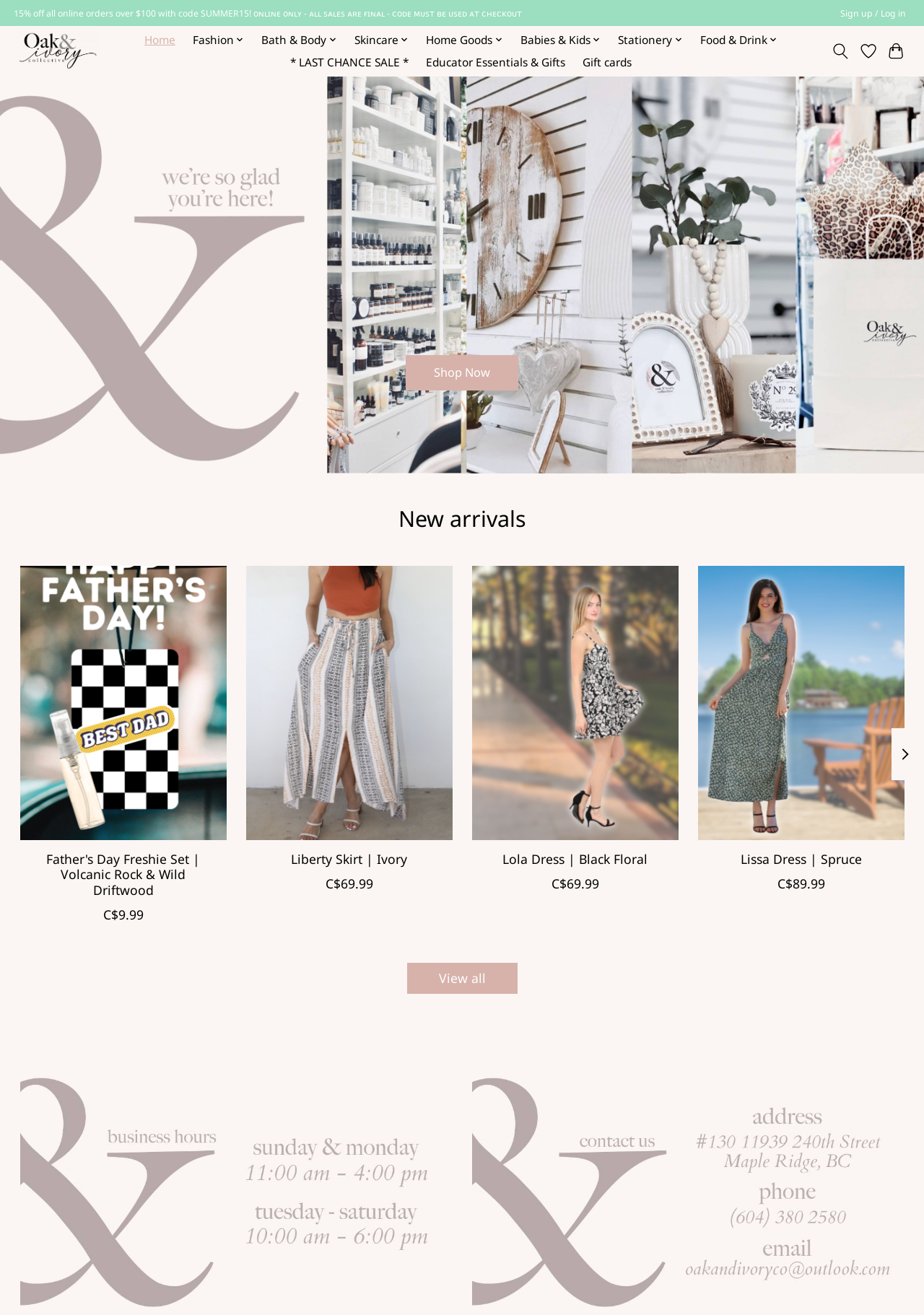Specify the bounding box coordinates of the area to click in order to execute this command: 'Add to wishlist'. The coordinates should consist of four float numbers ranging from 0 to 1, and should be formatted as [left, top, right, bottom].

[0.216, 0.435, 0.238, 0.451]